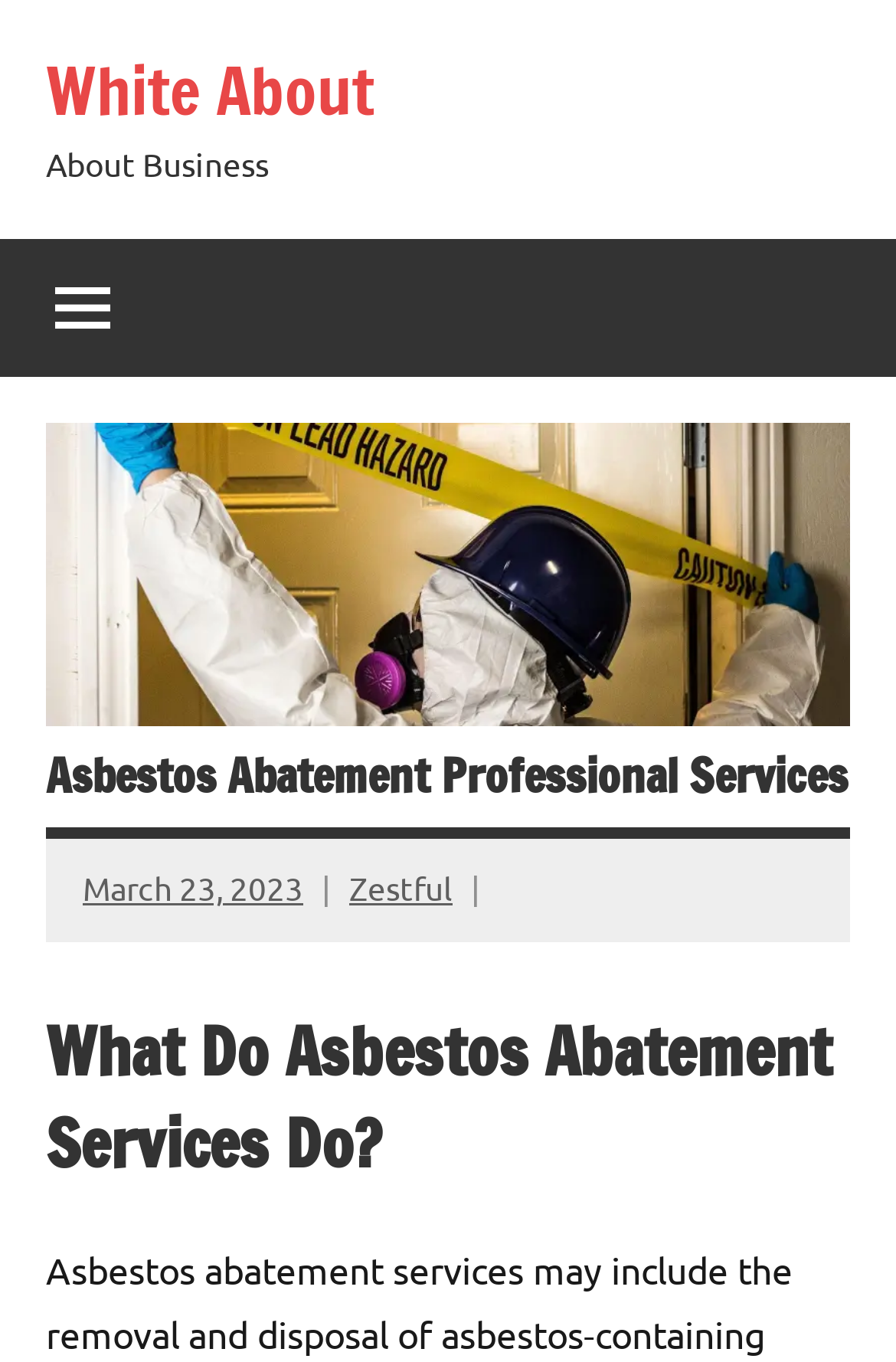Can you find and provide the main heading text of this webpage?

Asbestos Abatement Professional Services